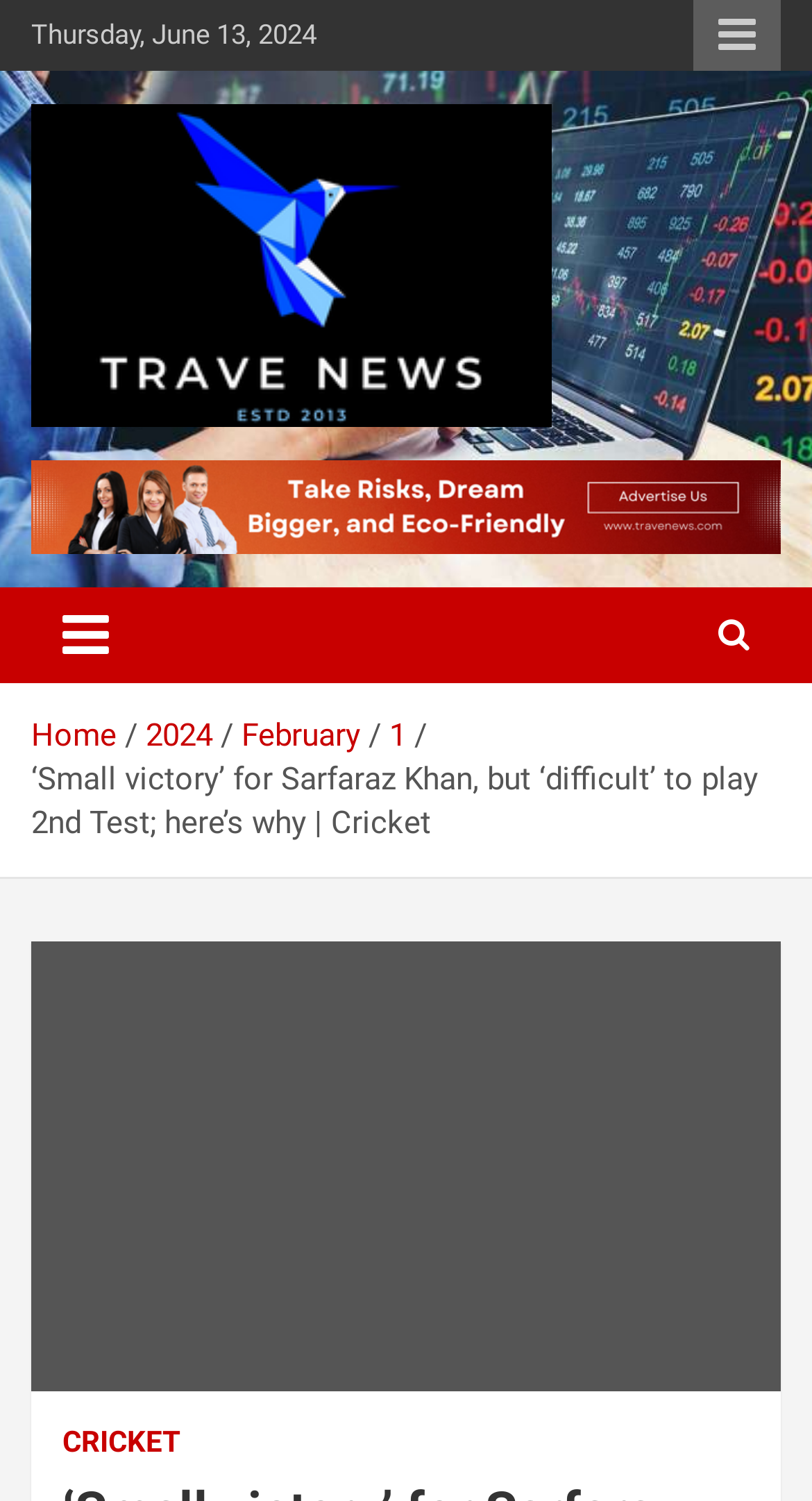Please provide a one-word or short phrase answer to the question:
Is there a navigation menu on the webpage?

Yes